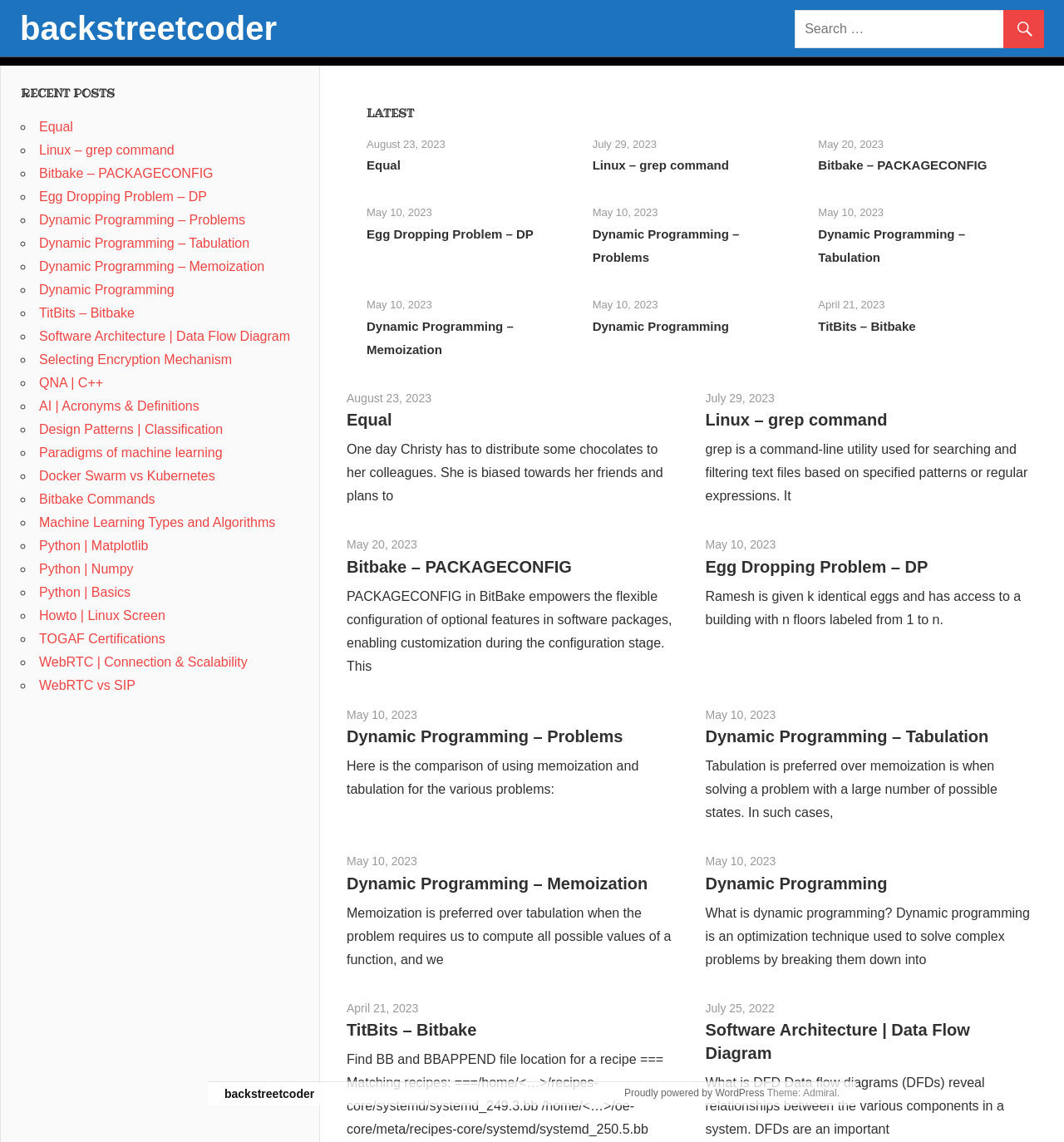With reference to the screenshot, provide a detailed response to the question below:
What is the search icon?

The search icon is '' which is a Unicode character representing a magnifying glass, located next to the search box at the top right of the webpage.